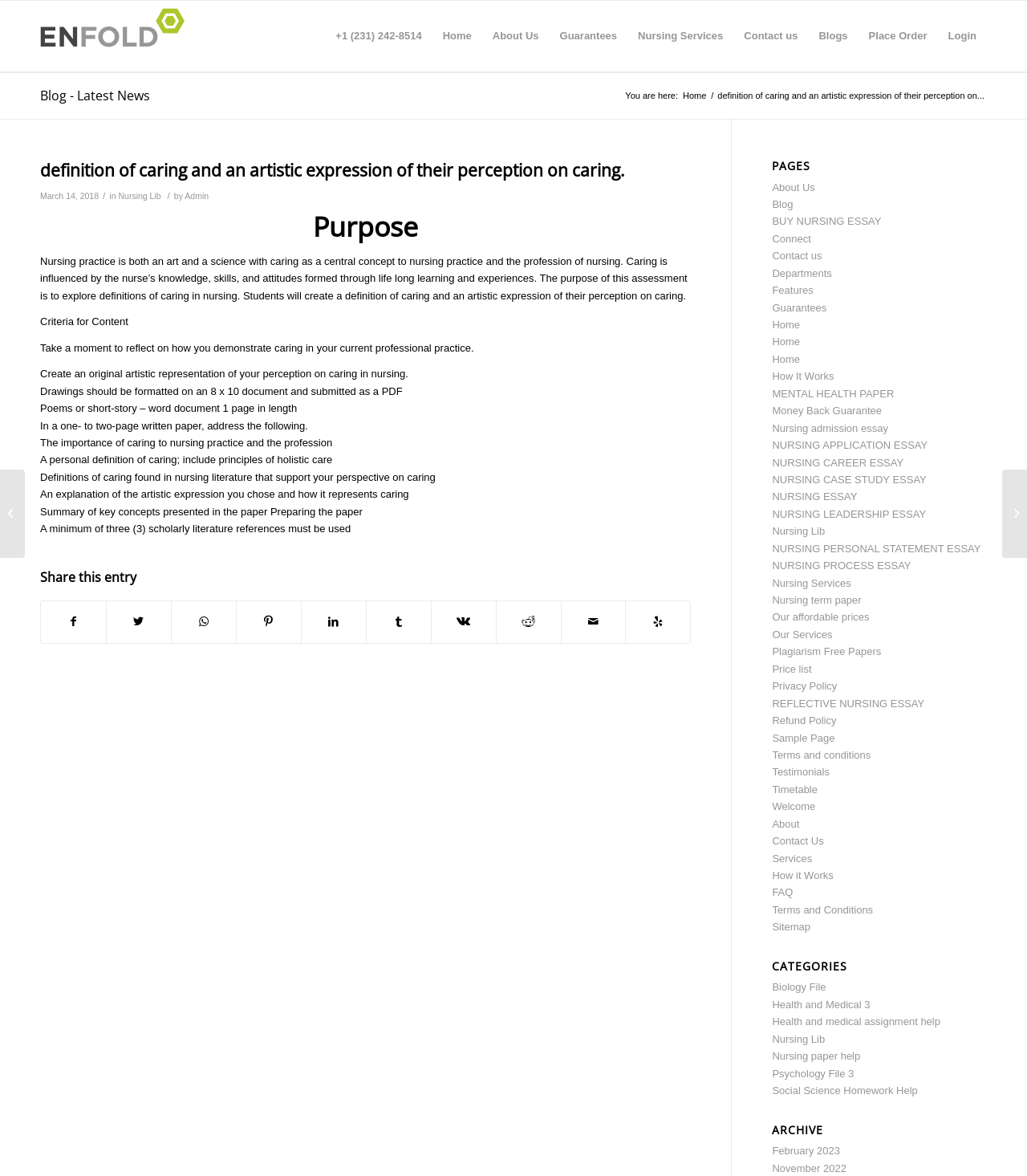Write a detailed summary of the webpage.

This webpage is about the definition of caring and an artistic expression of one's perception on caring in the context of nursing. At the top, there is a menu bar with various options, including "Home", "About Us", "Guarantees", "Nursing Services", "Contact us", "Blogs", "Place Order", and "Login". Below the menu bar, there is a link to "Nursing Lib" with an accompanying image.

On the left side of the page, there is a section with a heading "definition of caring and an artistic expression of their perception on caring." This section contains a brief description of the purpose of the assessment, which is to explore definitions of caring in nursing. It also outlines the criteria for content, including creating an original artistic representation of one's perception on caring in nursing.

Below this section, there is a list of instructions on how to complete the assessment, including reflecting on how one demonstrates caring in their current professional practice, creating an artistic representation, and writing a one- to two-page paper addressing the importance of caring to nursing practice and the profession.

On the right side of the page, there is a section with a heading "PAGES" that contains links to various pages, including "About Us", "Blog", "BUY NURSING ESSAY", "Connect", "Contact us", and many others.

At the bottom of the page, there are social media links to share the entry on Facebook, Twitter, WhatsApp, Pinterest, LinkedIn, Tumblr, Vk, Reddit, and by mail. There is also a link to visit the website on Yelp.